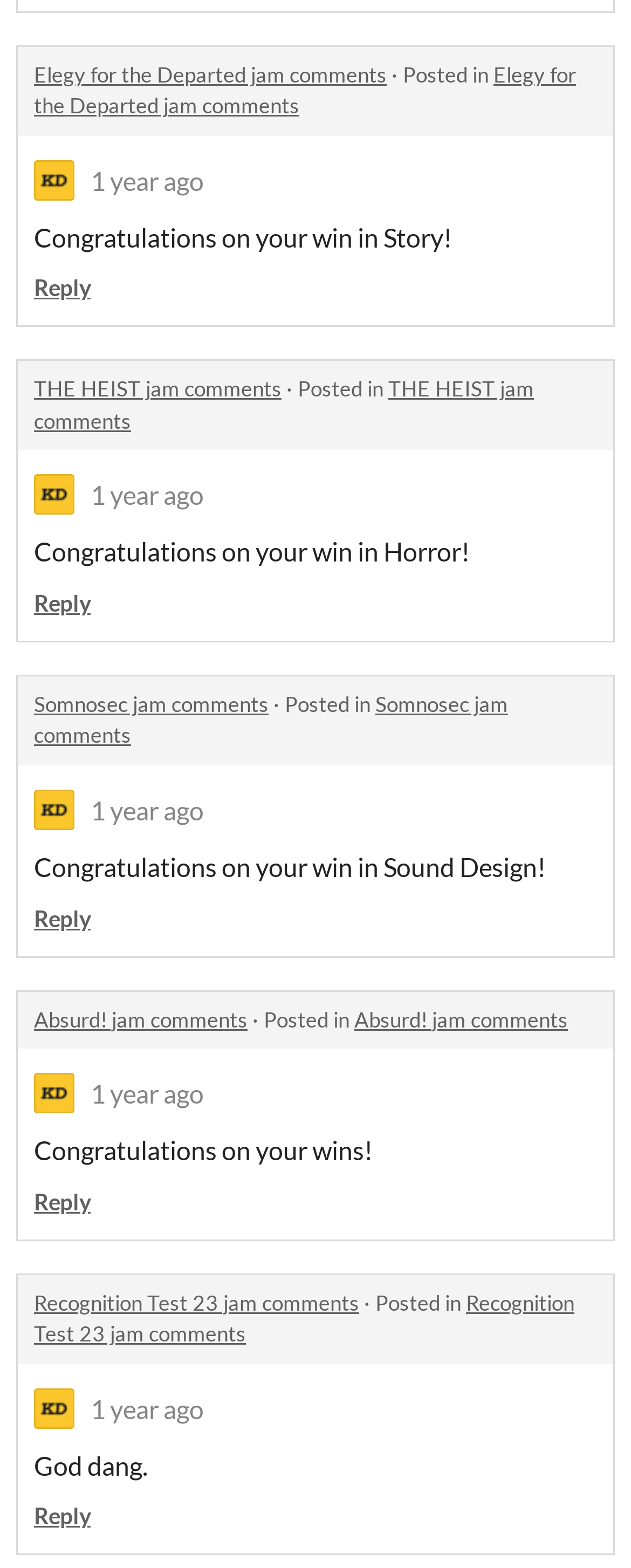Find the bounding box coordinates of the element you need to click on to perform this action: 'Check the time of a post'. The coordinates should be represented by four float values between 0 and 1, in the format [left, top, right, bottom].

[0.144, 0.105, 0.323, 0.125]